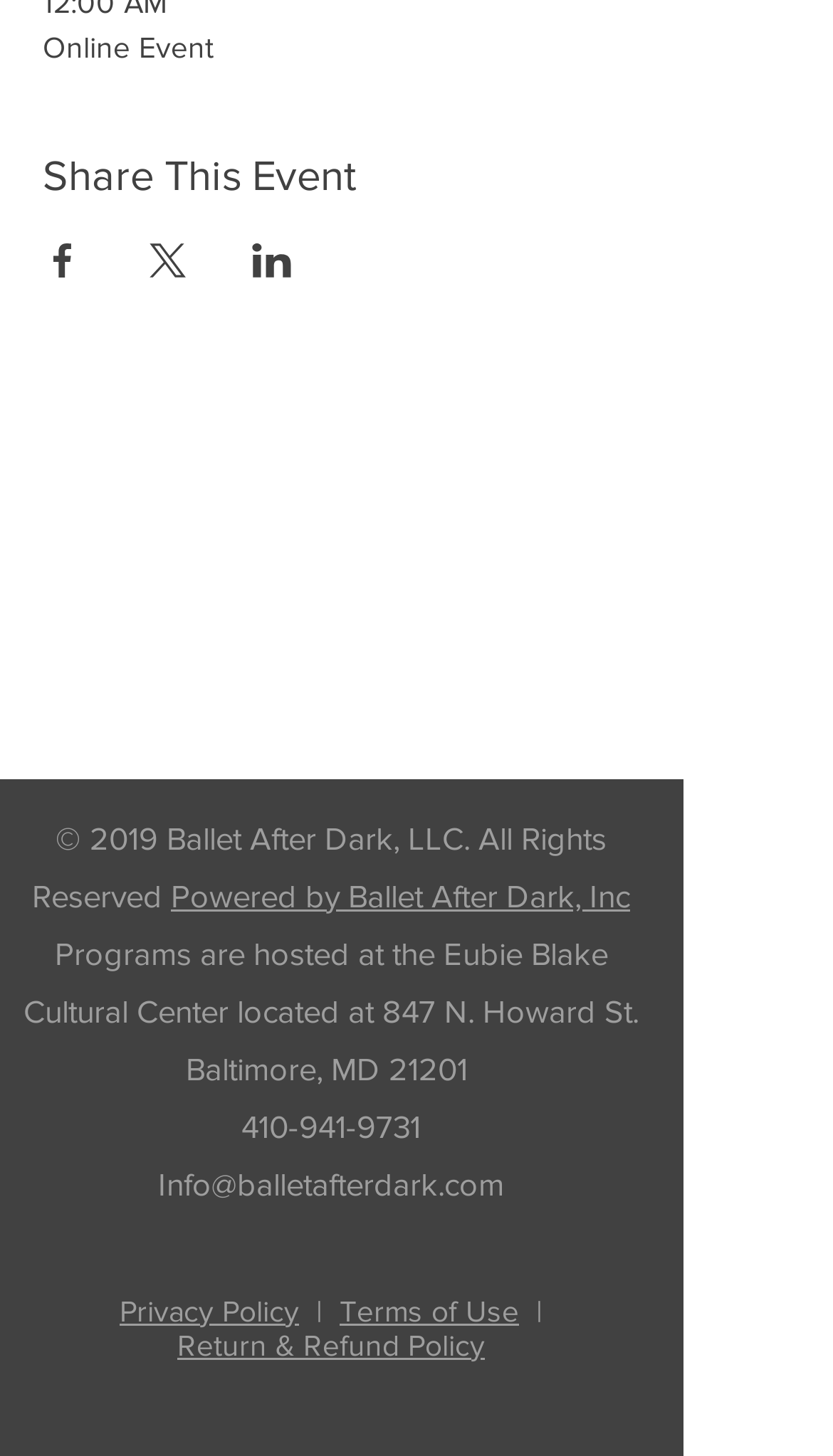Locate the bounding box coordinates of the element to click to perform the following action: 'View Privacy Policy'. The coordinates should be given as four float values between 0 and 1, in the form of [left, top, right, bottom].

[0.144, 0.888, 0.359, 0.911]